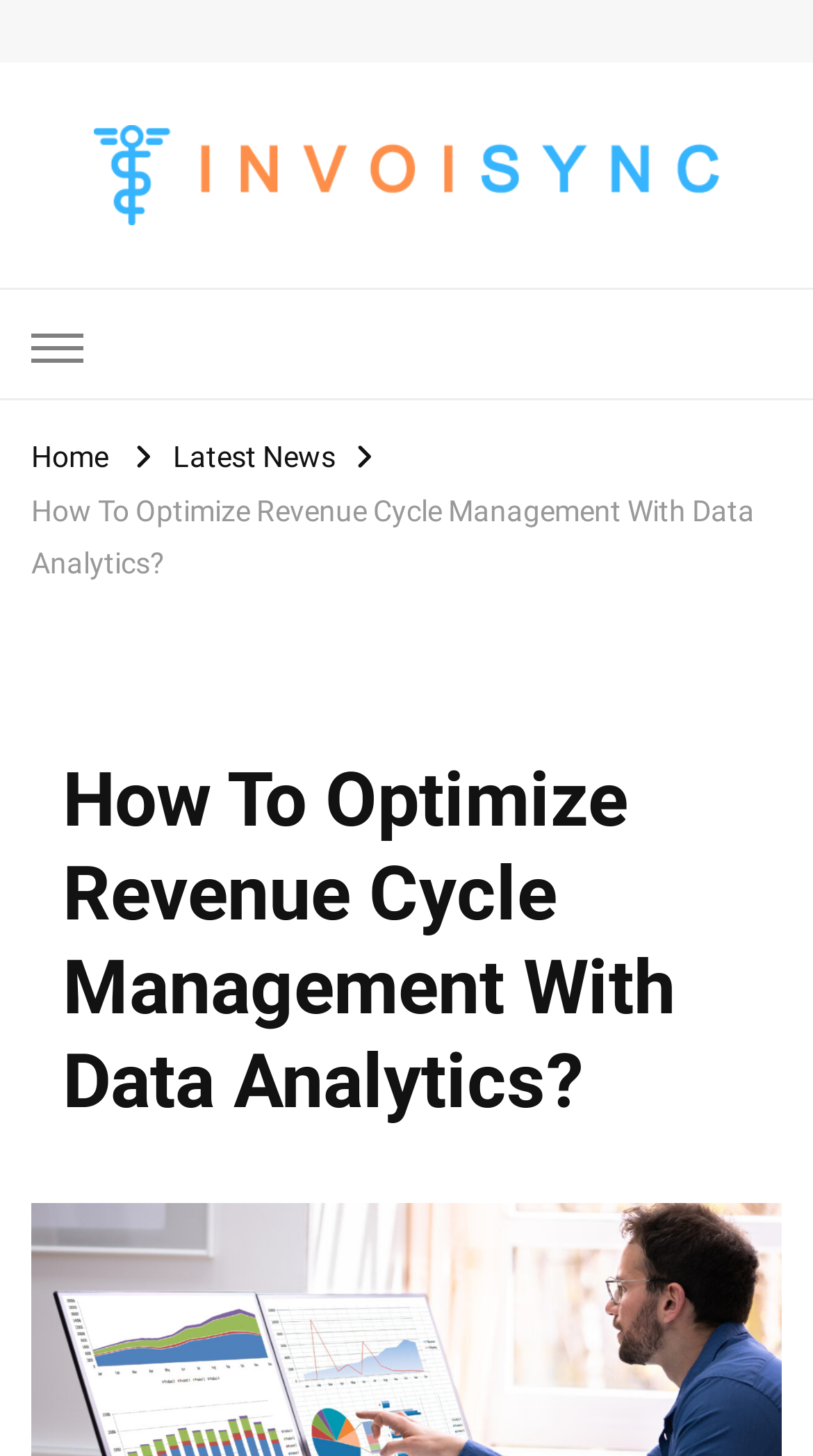What is the name of the company in the logo?
Examine the screenshot and reply with a single word or phrase.

Invoisync